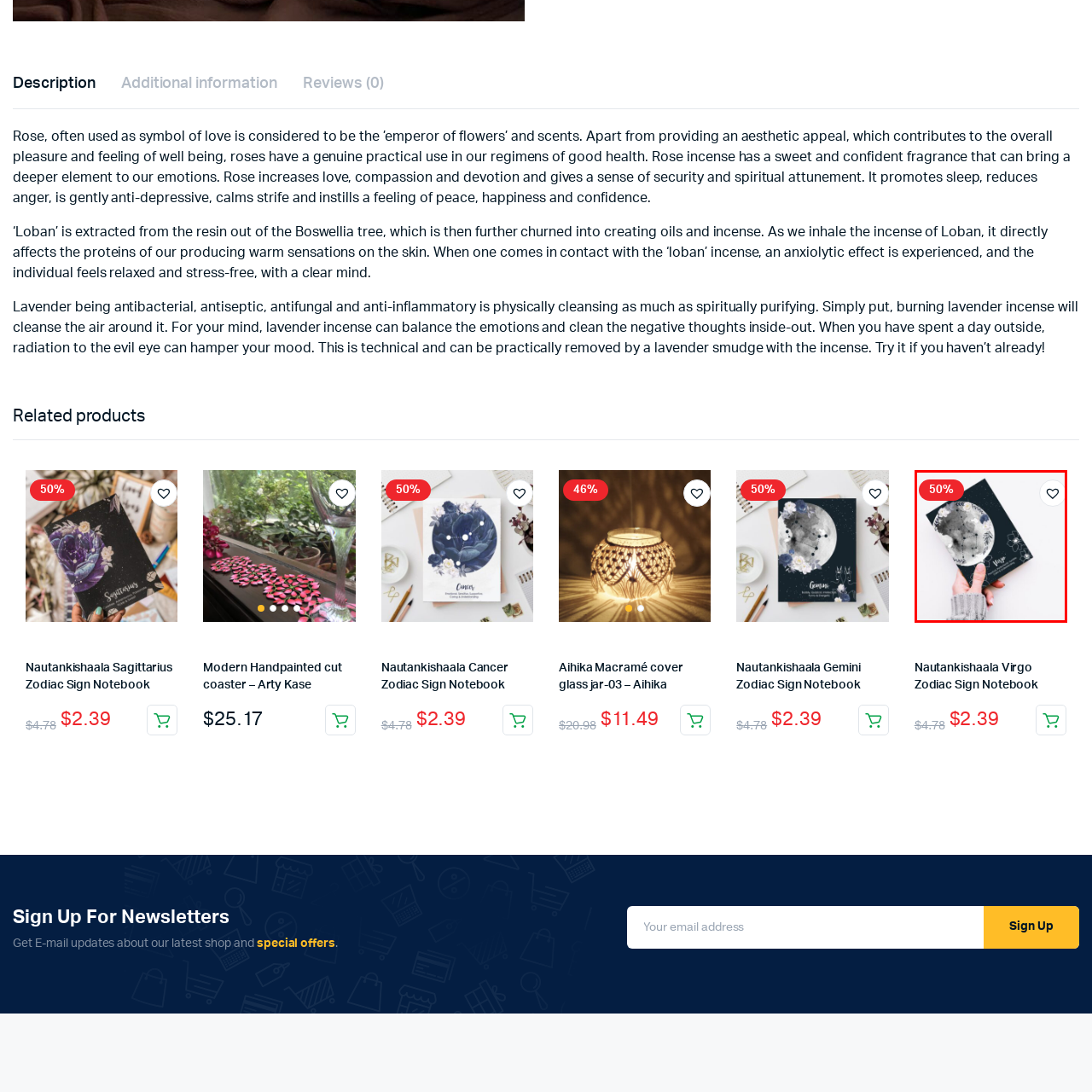Articulate a detailed description of the image inside the red frame.

The image features a person holding a beautifully designed notebook reflecting a celestial theme, prominently displaying a moon and floral elements against a dark background. The notebook, identified as the "Nautankishaala Sagittarius Zodiac Sign Notebook," is elegantly illustrated, capturing a mystical vibe suitable for astrology enthusiasts. A bold red tag overlays the corner, indicating a 50% discount, suggesting that this item is currently on sale. Additionally, a heart icon is visible, likely representing an option to add the product to a wishlist. This captivating stationery piece combines aesthetics with functionality, ideal for journaling or note-taking.